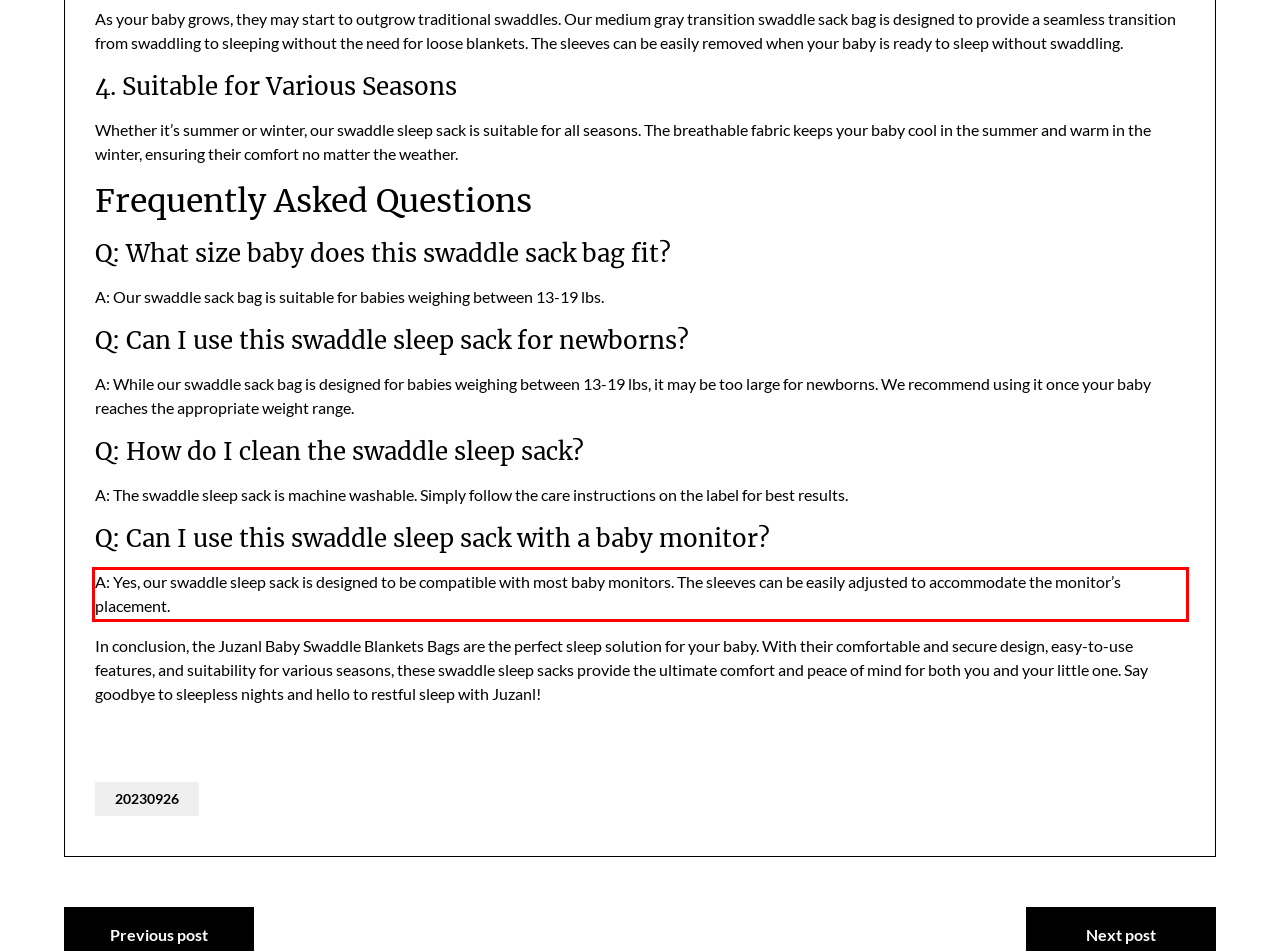Please examine the webpage screenshot and extract the text within the red bounding box using OCR.

A: Yes, our swaddle sleep sack is designed to be compatible with most baby monitors. The sleeves can be easily adjusted to accommodate the monitor’s placement.